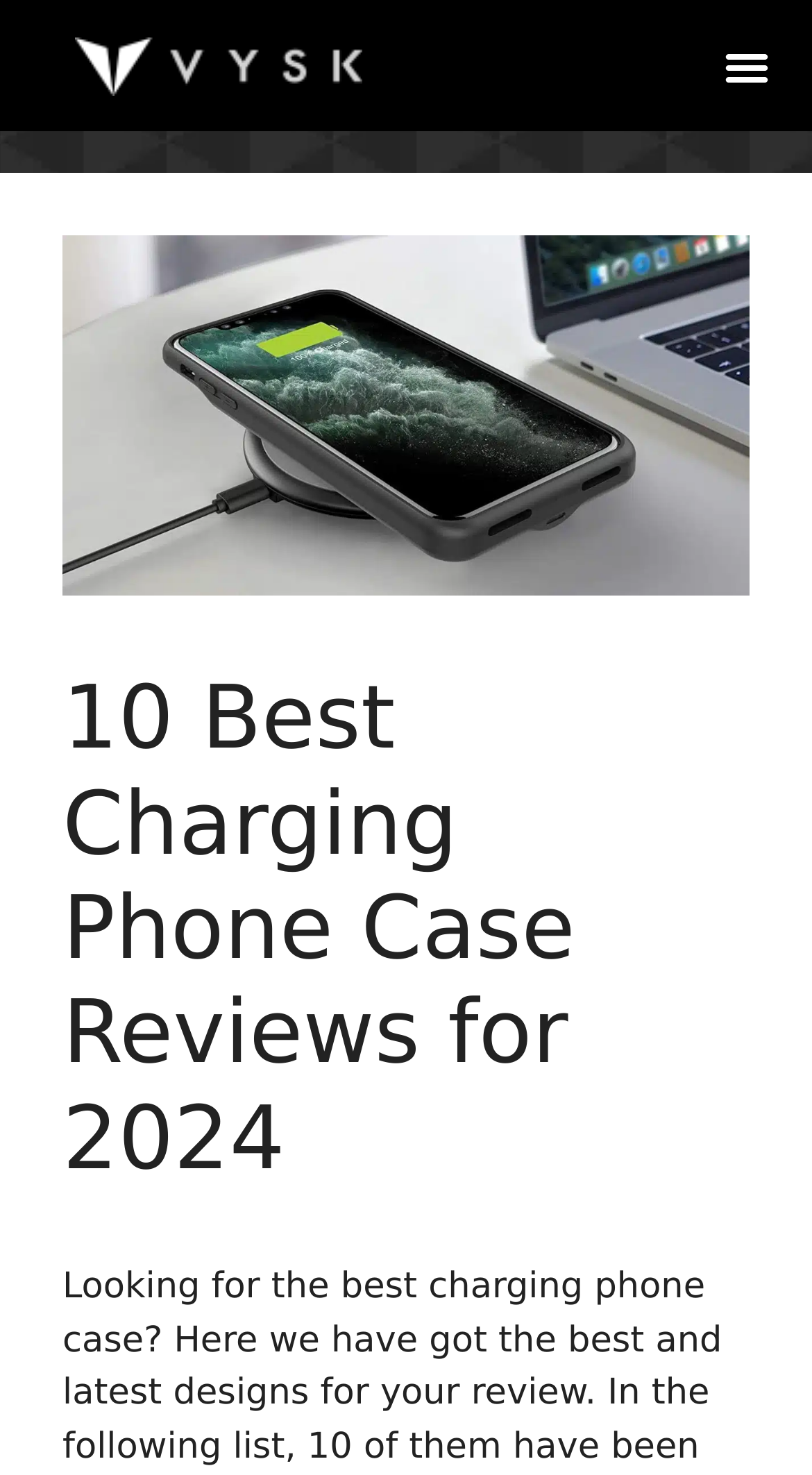Find and generate the main title of the webpage.

10 Best Charging Phone Case Reviews for 2024